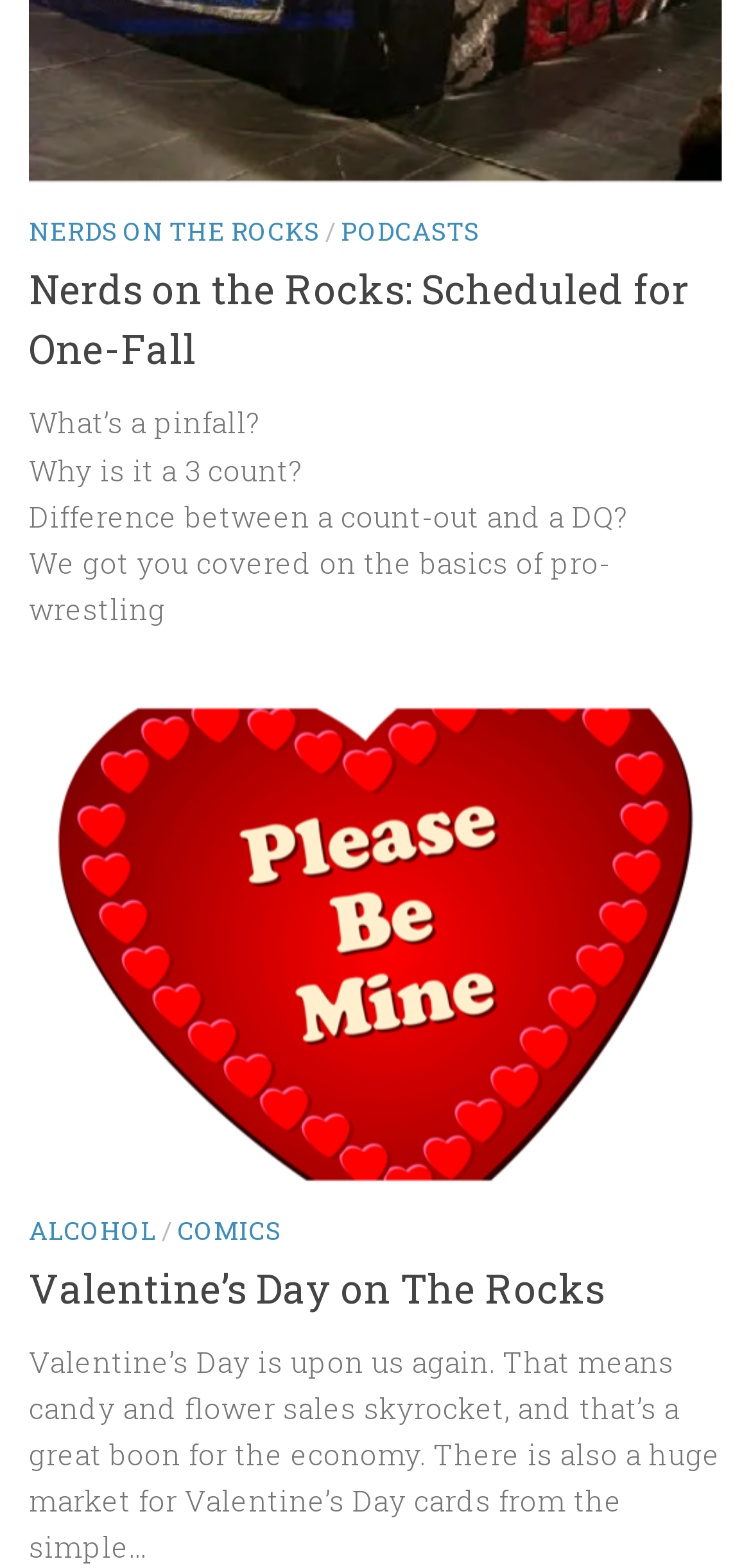Please provide a comprehensive answer to the question based on the screenshot: What is the topic of the first article?

The first article on the webpage has a heading that says 'Nerds on the Rocks: Scheduled for One-Fall', and the subsequent text asks questions about pro-wrestling basics, such as what a pinfall is and why it's a 3-count.